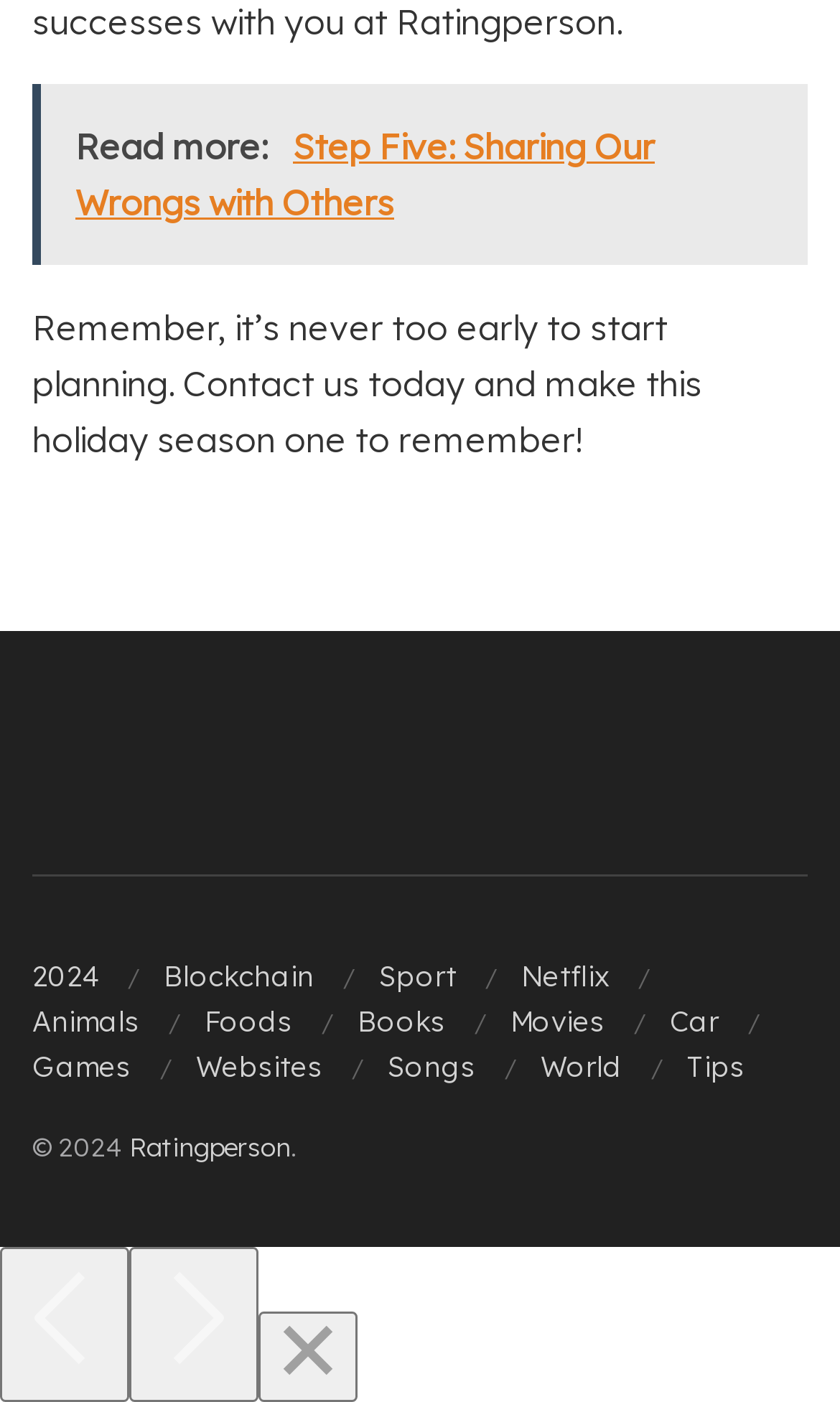Answer succinctly with a single word or phrase:
How many links are there in the webpage?

17